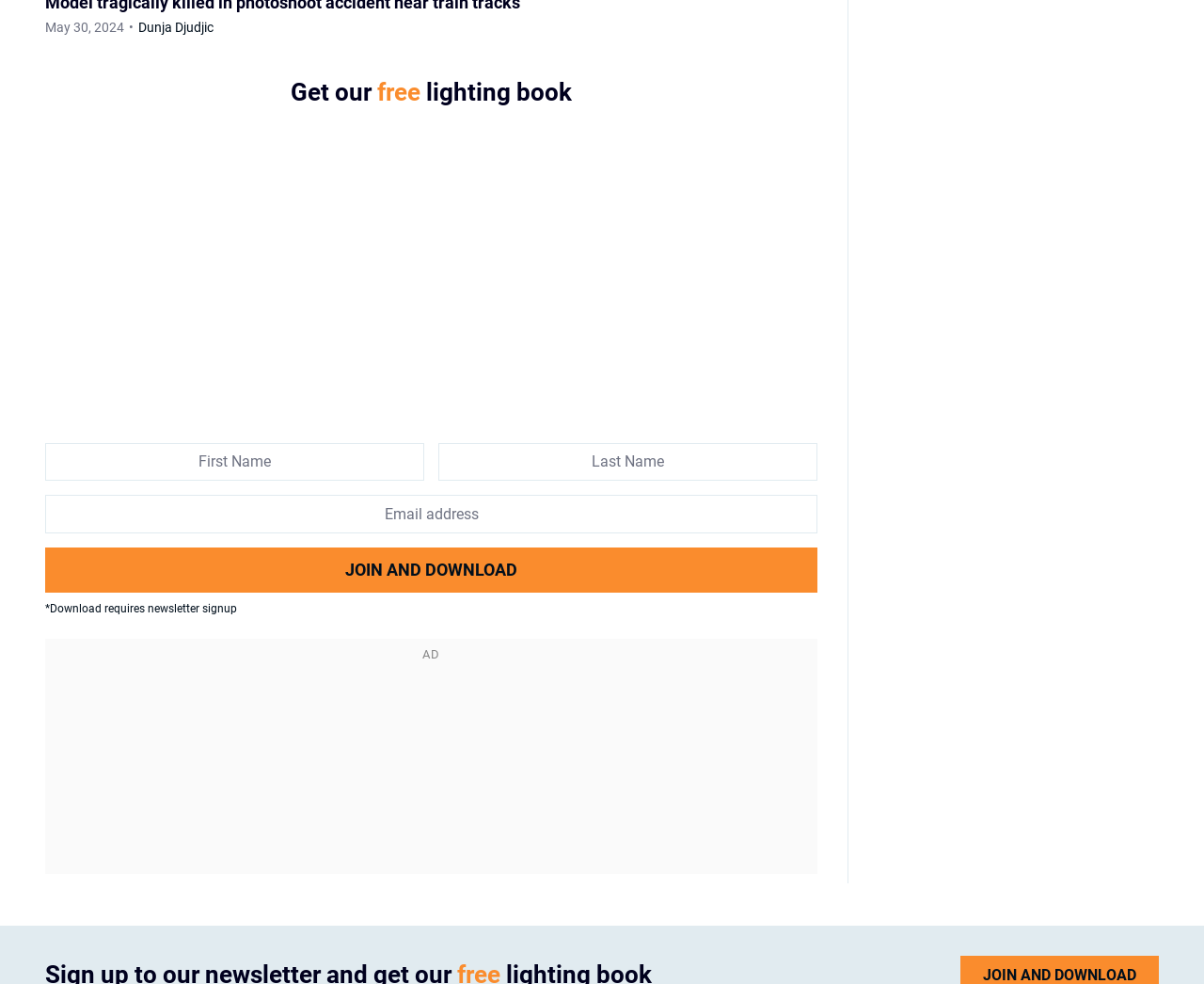Please identify the bounding box coordinates of the clickable area that will allow you to execute the instruction: "Click to download DIY Photography Lighting Book".

[0.124, 0.116, 0.593, 0.433]